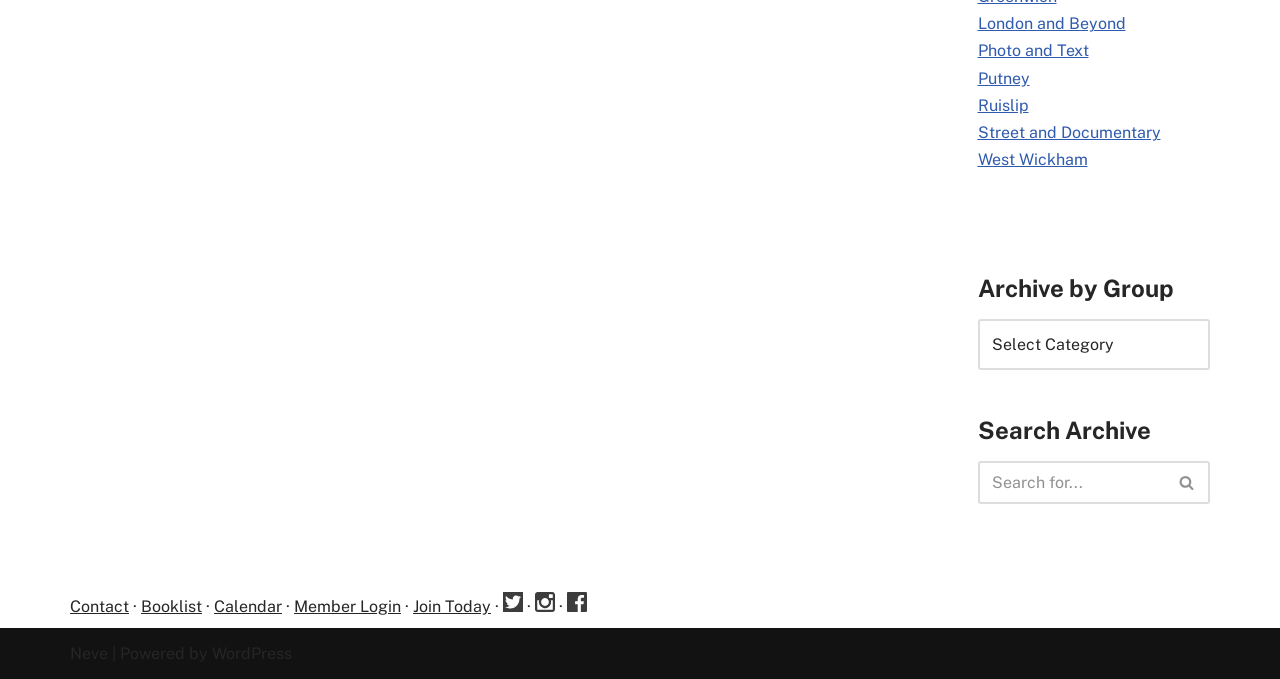Provide the bounding box coordinates of the UI element this sentence describes: "School Education".

None